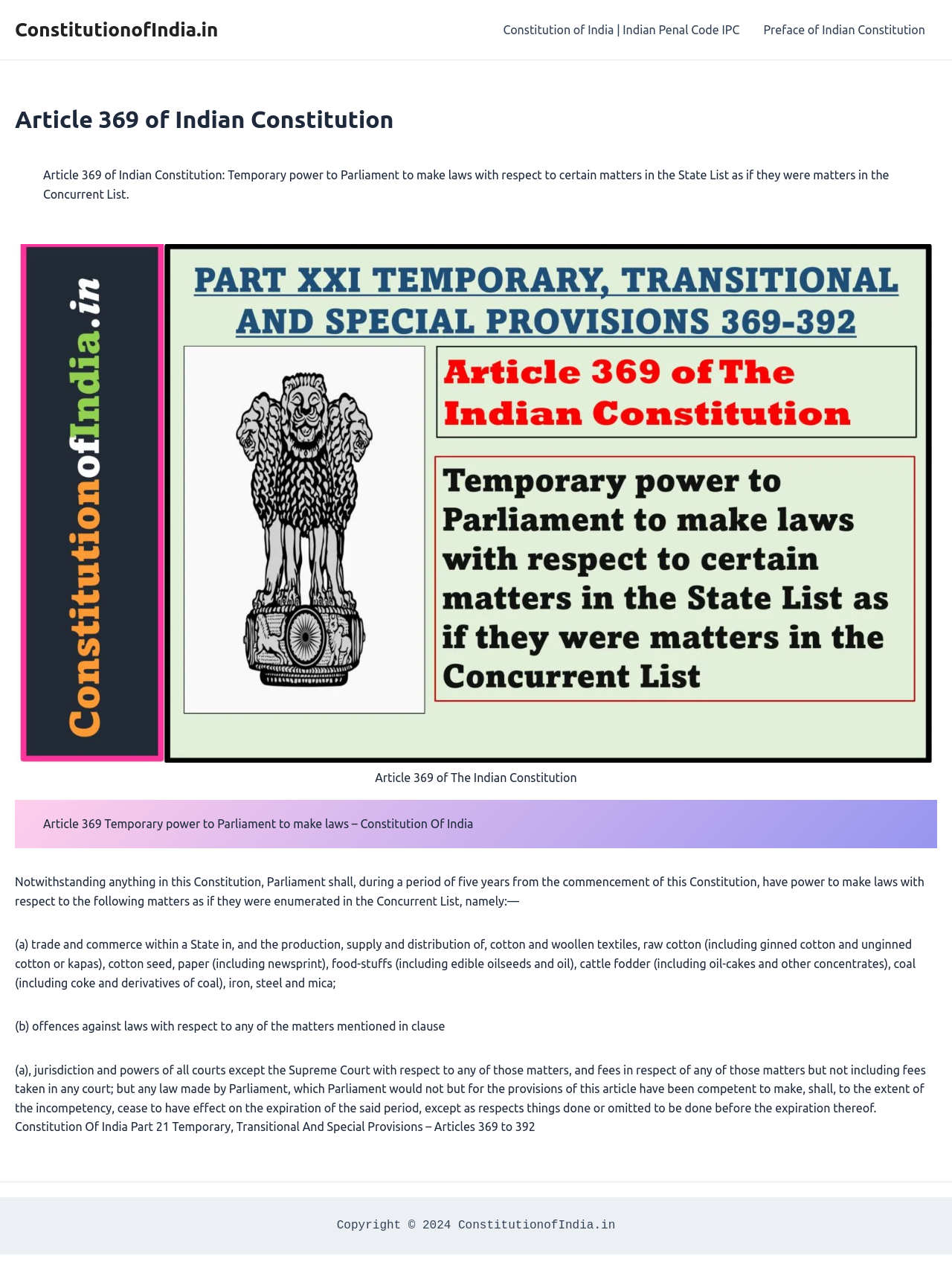With reference to the screenshot, provide a detailed response to the question below:
What is the name of the website?

The name of the website can be determined by looking at the top of the webpage, which clearly states 'ConstitutionofIndia.in' as the website's title.